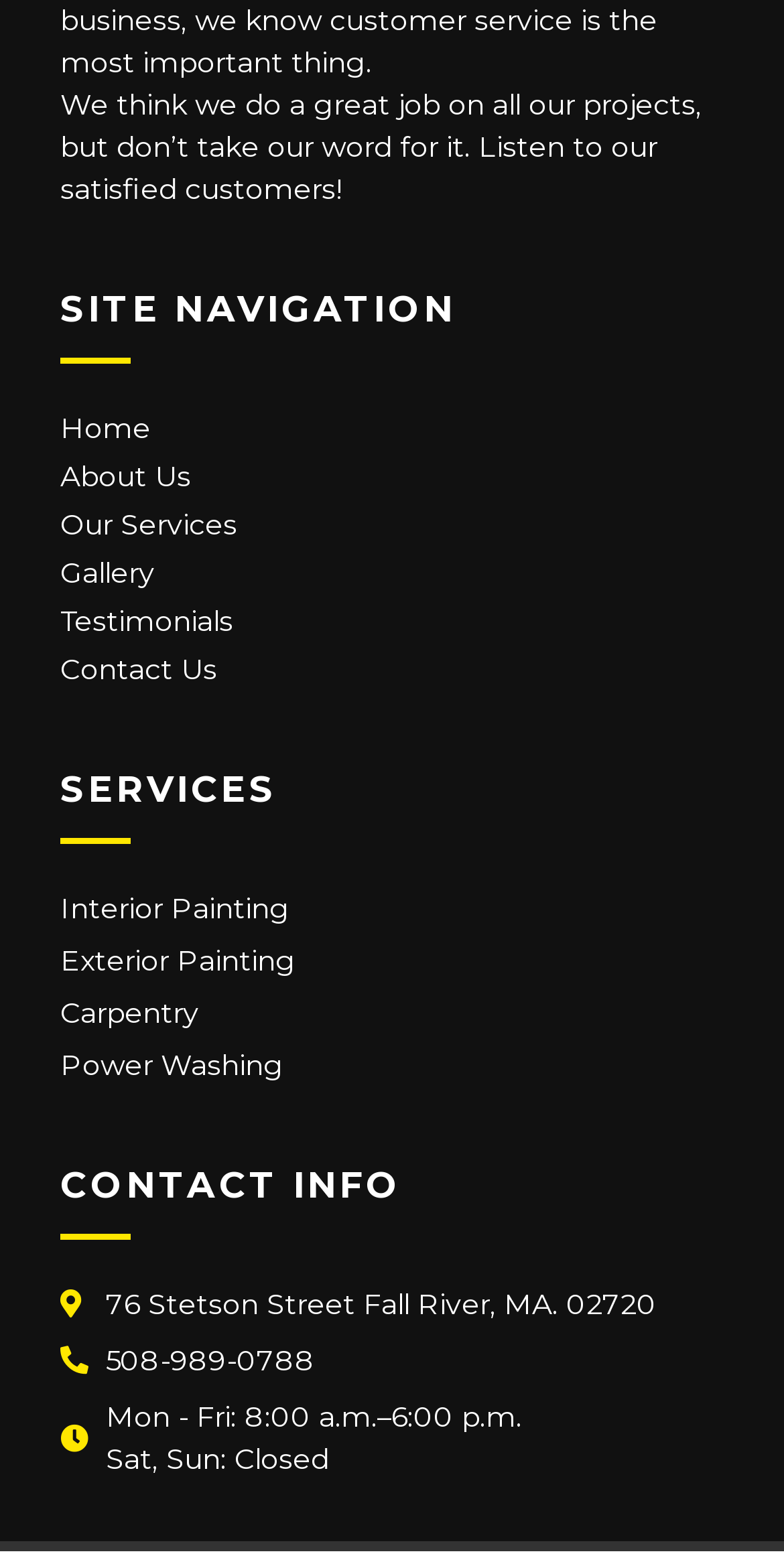Carefully examine the image and provide an in-depth answer to the question: What are the company's working hours?

I found the company's working hours by looking at the 'CONTACT INFO' section, where it is written in two static text elements, one for weekdays and one for weekends.